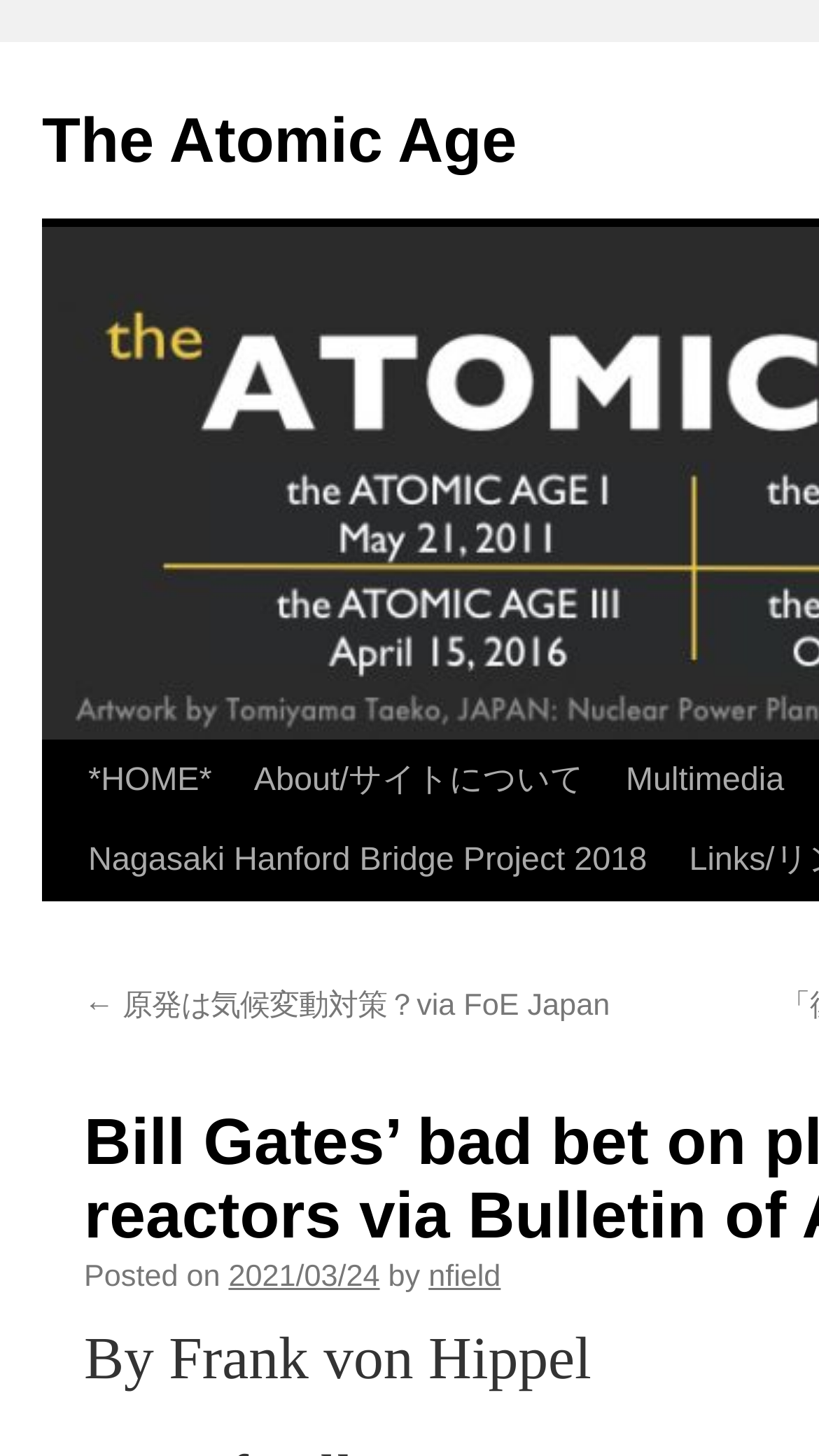What is the purpose of the 'Skip to content' link?
Based on the content of the image, thoroughly explain and answer the question.

The 'Skip to content' link is likely intended to allow users to bypass the navigation menu and go directly to the main content of the webpage, making it more accessible to users with disabilities.